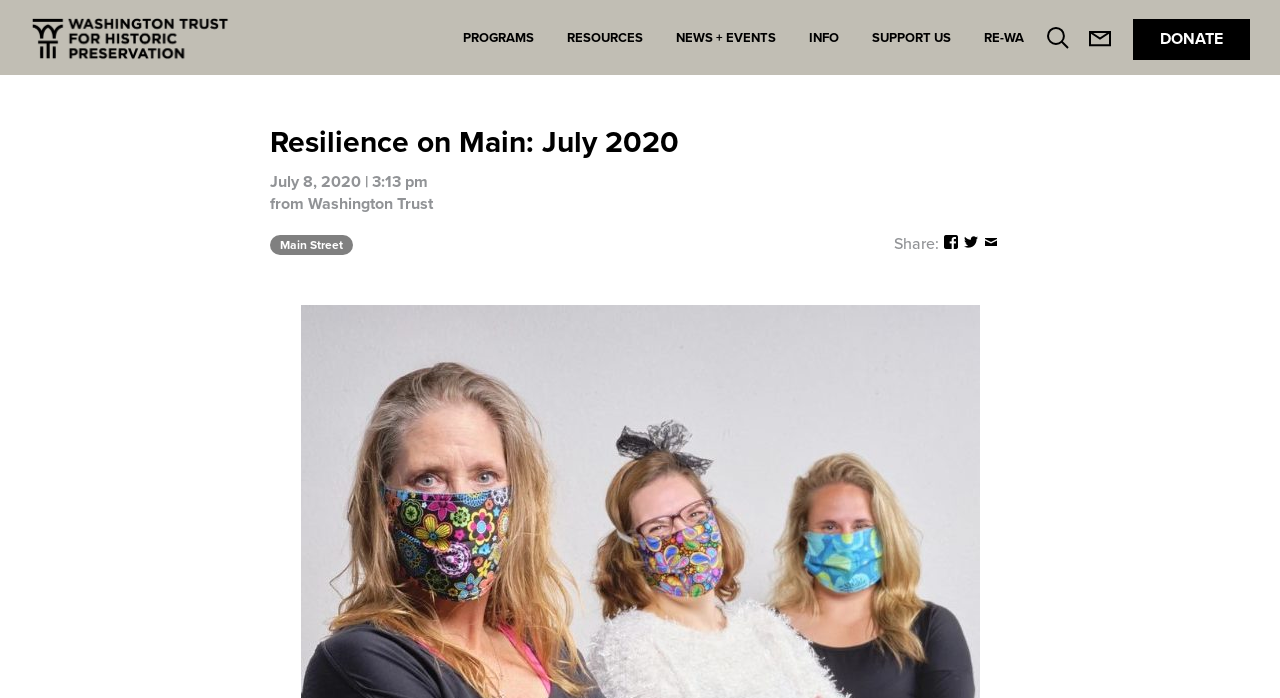What is the date of the current post?
Using the image as a reference, deliver a detailed and thorough answer to the question.

The date of the current post is located below the main heading, and it is July 8, 2020. This date is accompanied by a time, 3:13 pm.